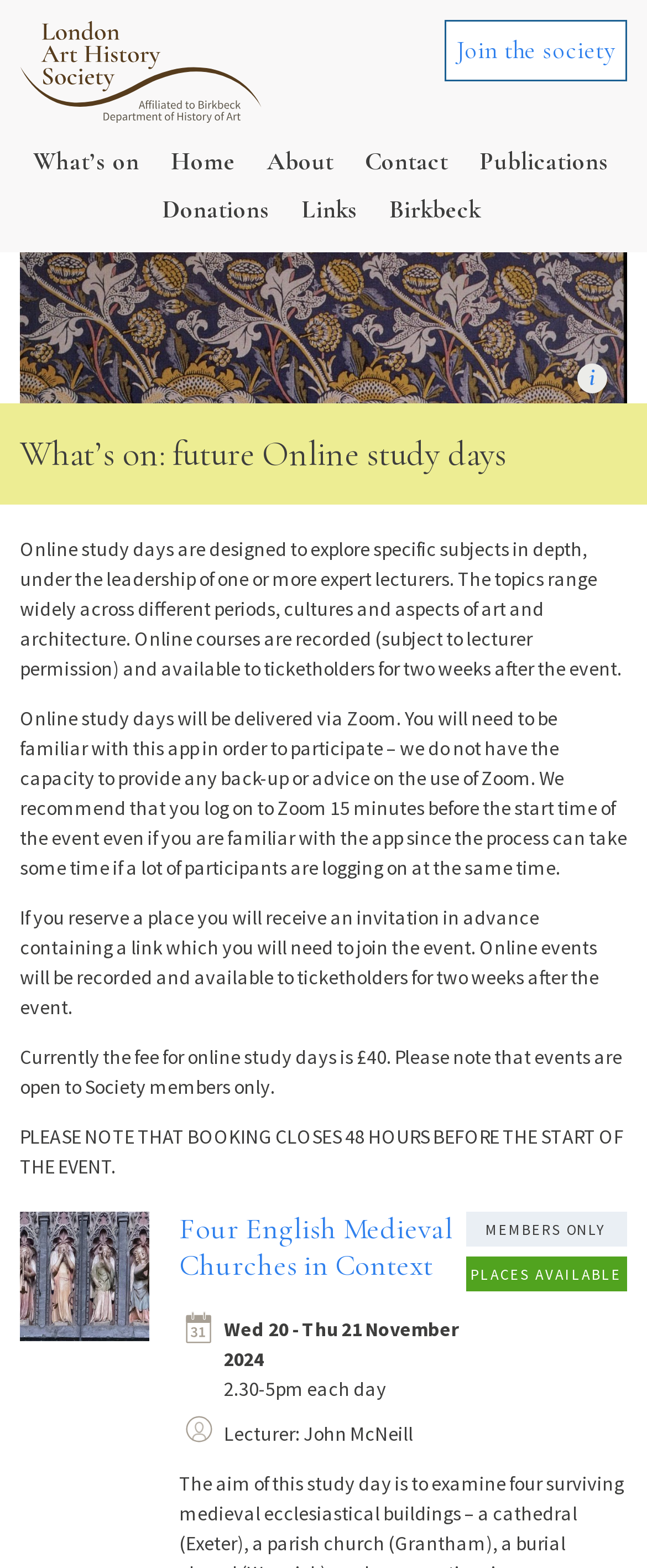Please find the top heading of the webpage and generate its text.

What’s on: future Online study days